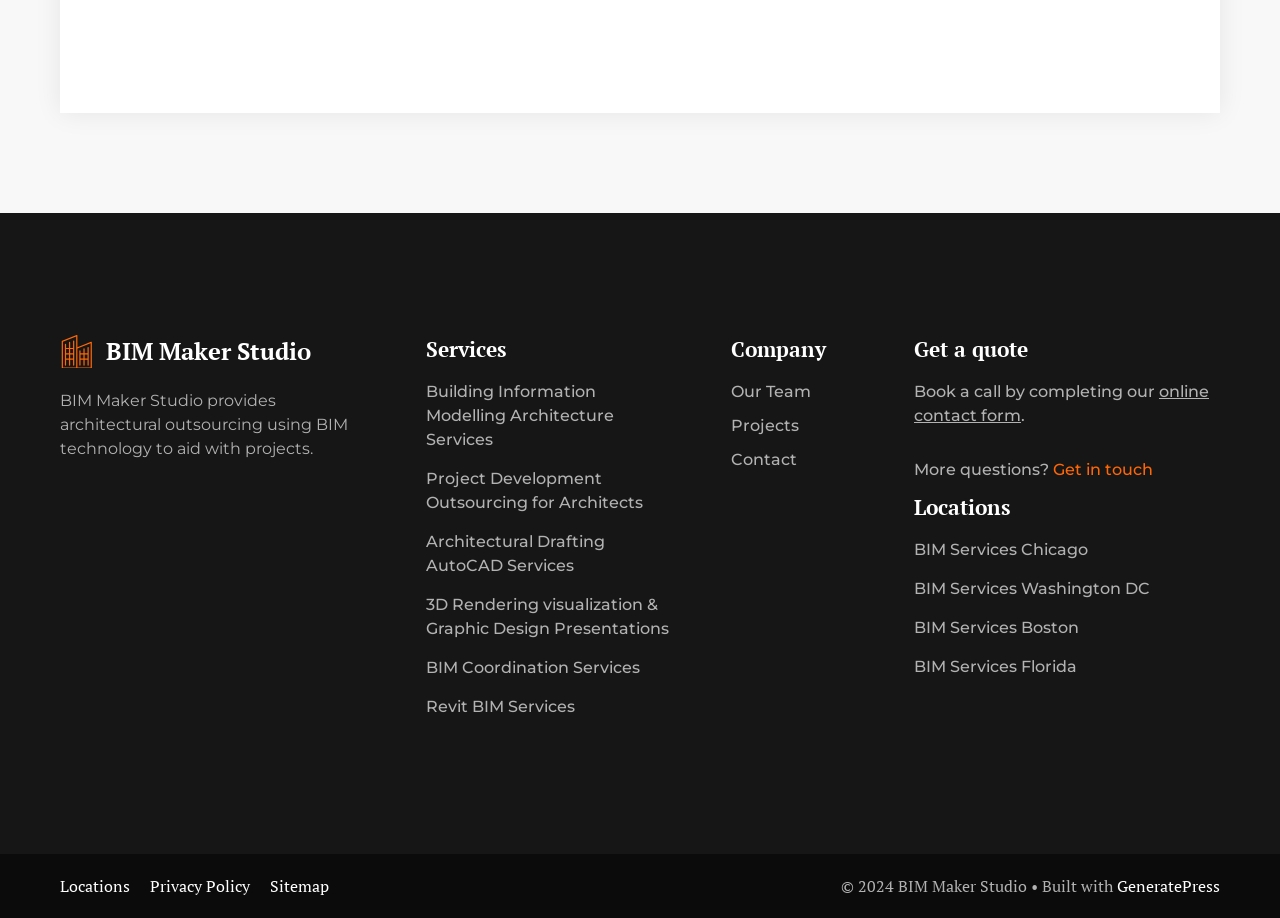How can I get a quote from BIM Maker Studio?
Look at the image and respond with a one-word or short phrase answer.

Book a call online